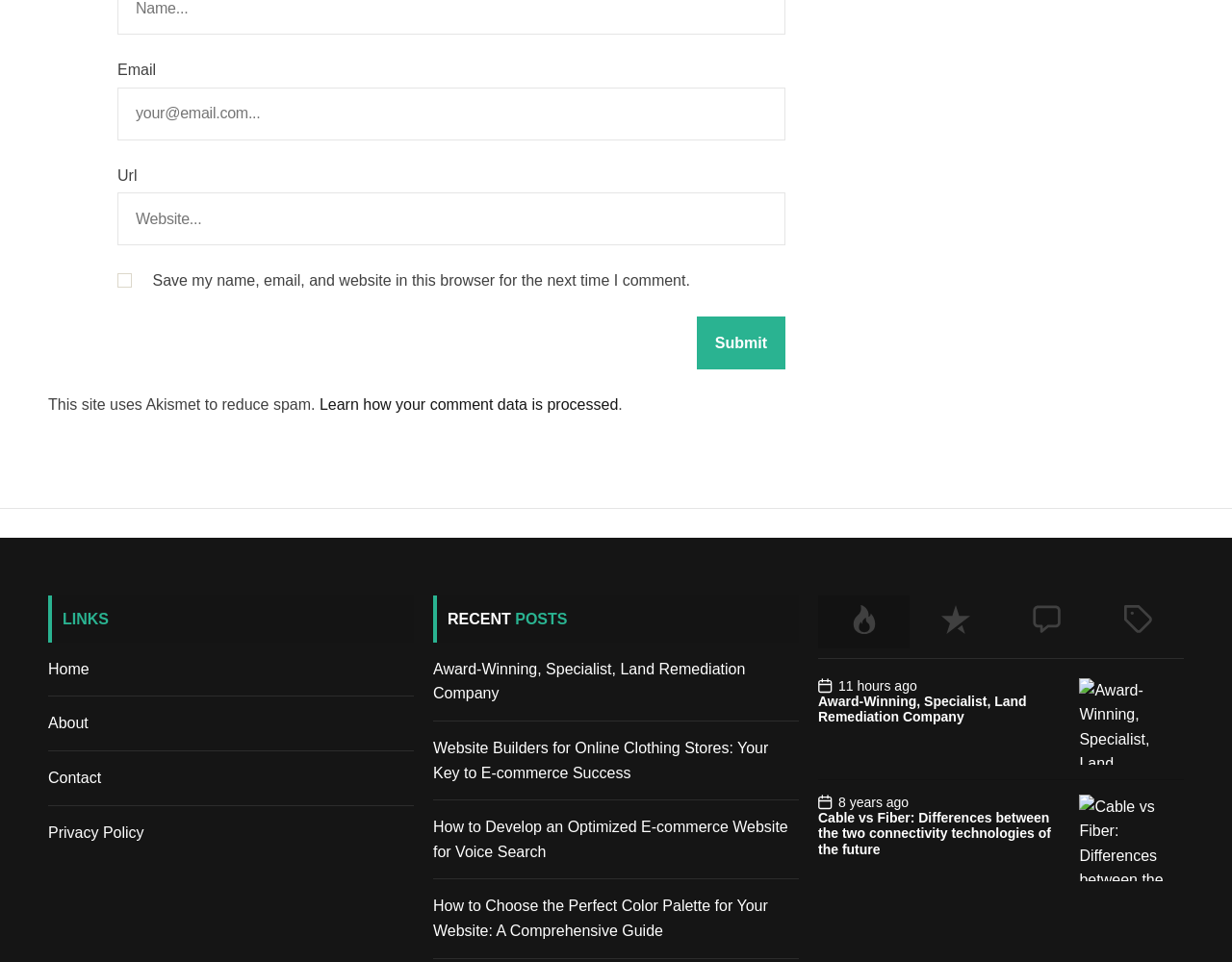Determine the bounding box coordinates of the section I need to click to execute the following instruction: "Learn how your comment data is processed". Provide the coordinates as four float numbers between 0 and 1, i.e., [left, top, right, bottom].

[0.259, 0.412, 0.502, 0.429]